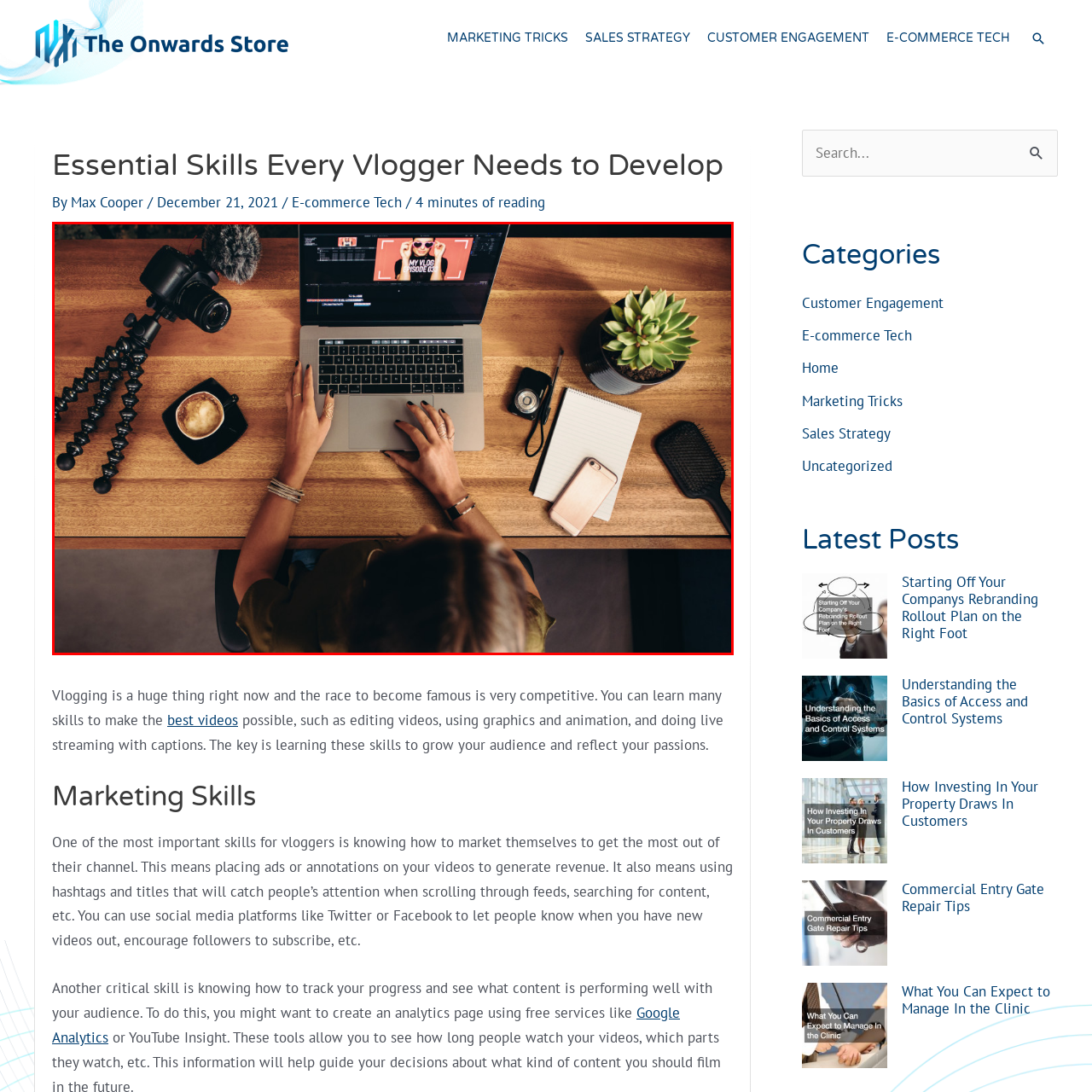Thoroughly describe the scene captured inside the red-bordered section of the image.

The image captures an immersive perspective of a vlogger deeply engaged in the editing process of their video content. Positioned at a wooden desk, the individual is using a sleek laptop to fine-tune their footage, with the screen displaying an editing interface prominently featuring the text "MY VLOG INSIDE." Surrounding the laptop are essential tools of the trade, including a compact camera, a smartphone, a notepad for jotting down ideas, and a small cactus plant that adds a touch of greenery to the workspace. A steaming cup of coffee sits nearby, hinting at the long hours often spent perfecting creative work. The scene embodies the modern vlogging experience, showcasing both the technological and artistic elements crucial to producing captivating video content, highlighting the essential skills every vlogger needs to master.